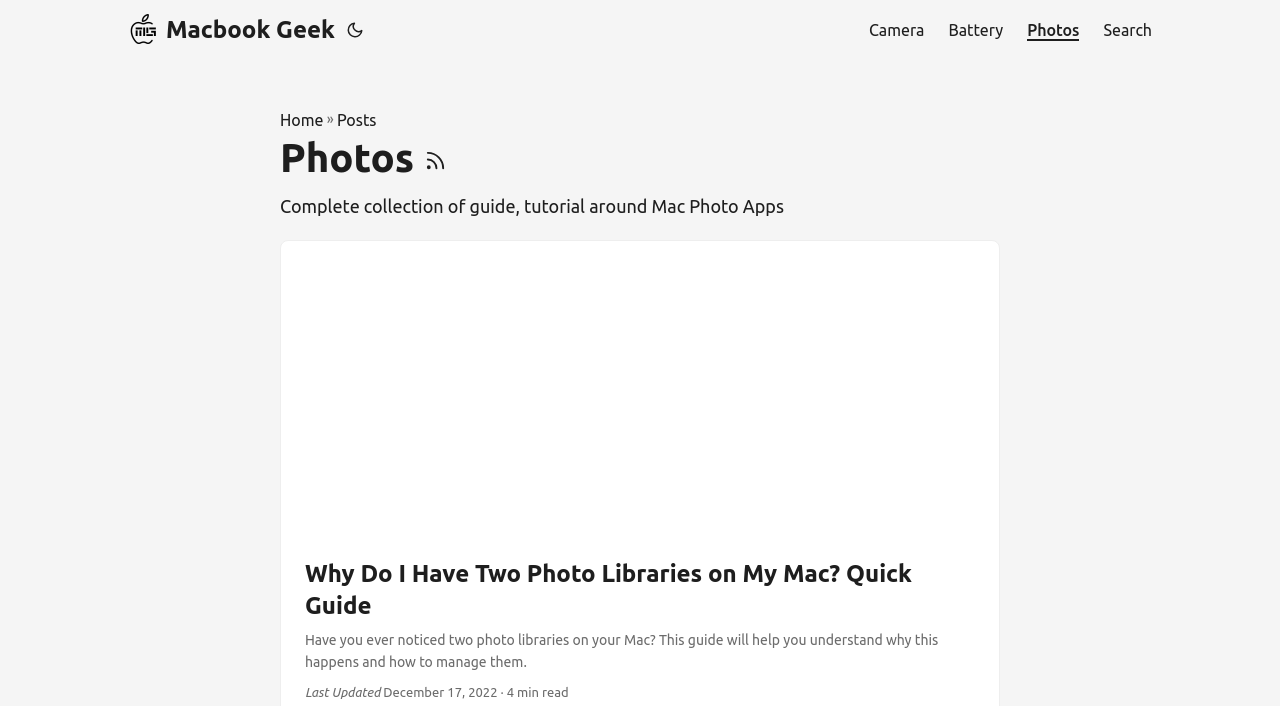Identify the bounding box coordinates of the clickable region required to complete the instruction: "Click the logo". The coordinates should be given as four float numbers within the range of 0 and 1, i.e., [left, top, right, bottom].

[0.1, 0.019, 0.123, 0.062]